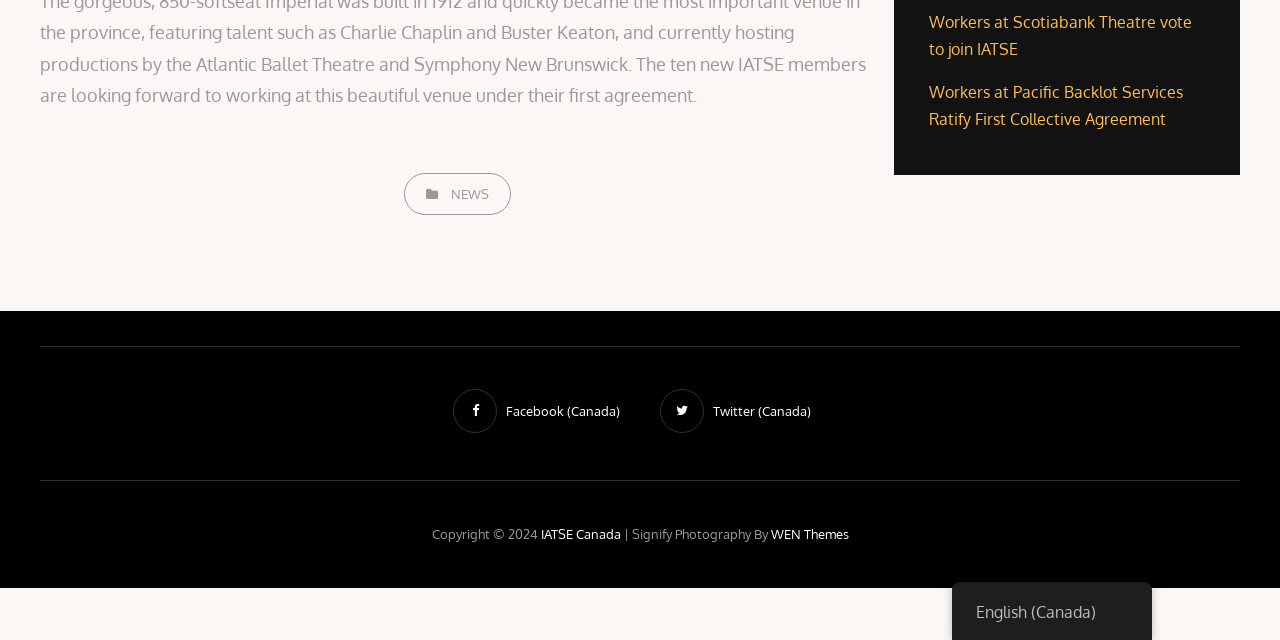Given the description "English (Canada)", determine the bounding box of the corresponding UI element.

[0.744, 0.919, 0.9, 0.994]